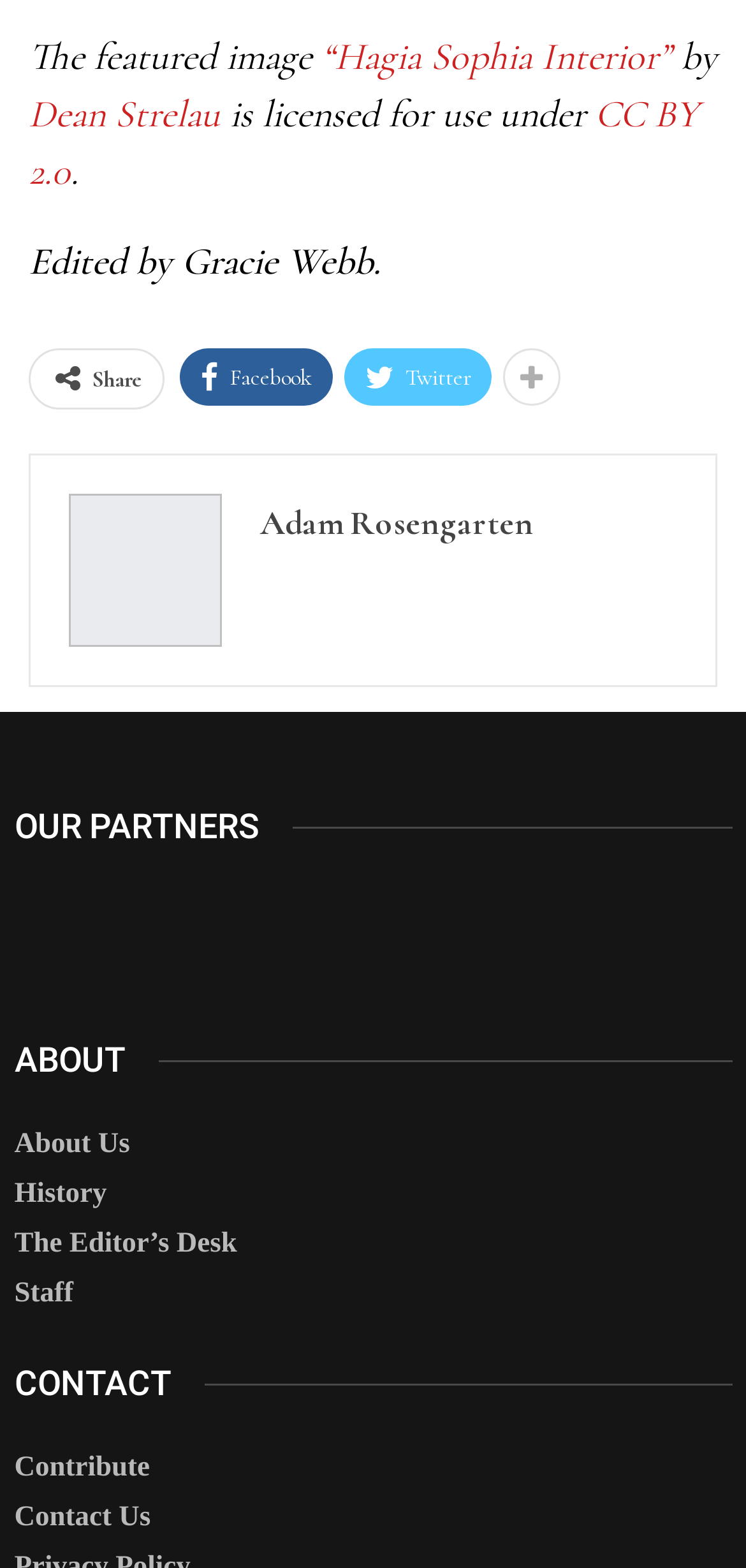Identify the bounding box coordinates of the clickable section necessary to follow the following instruction: "Learn about the history". The coordinates should be presented as four float numbers from 0 to 1, i.e., [left, top, right, bottom].

[0.019, 0.746, 0.981, 0.776]